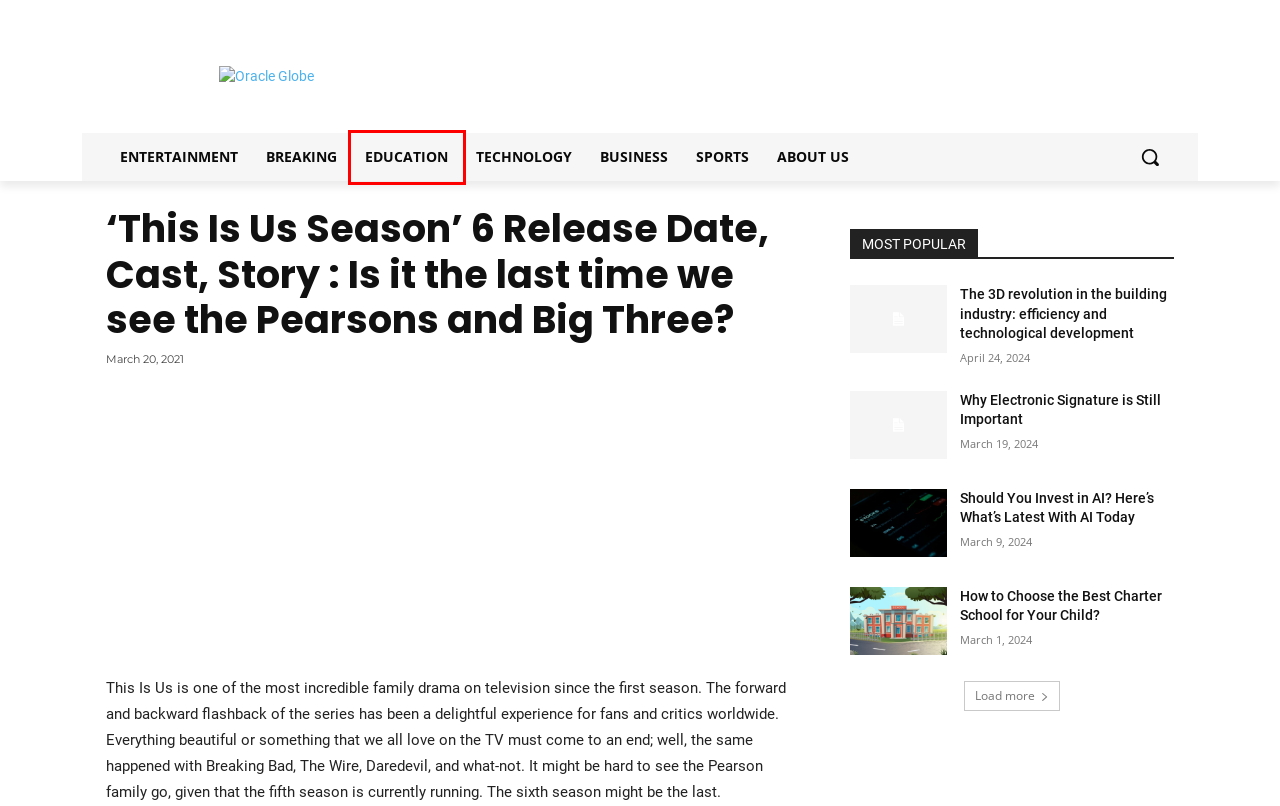You are presented with a screenshot of a webpage containing a red bounding box around an element. Determine which webpage description best describes the new webpage after clicking on the highlighted element. Here are the candidates:
A. Education - Oracle Globe
B. About Us - Oracle Globe
C. How To Choose The Best Charter School For Your Child?
D. Why Electronic Signature Is Still Important
E. Business - Oracle Globe
F. The 3D Revolution In The Building Industry: Efficiency And Technological Development
G. Technology - Oracle Globe
H. Oracle Globe - Daily Breaking News On TV Shows And Movies

A